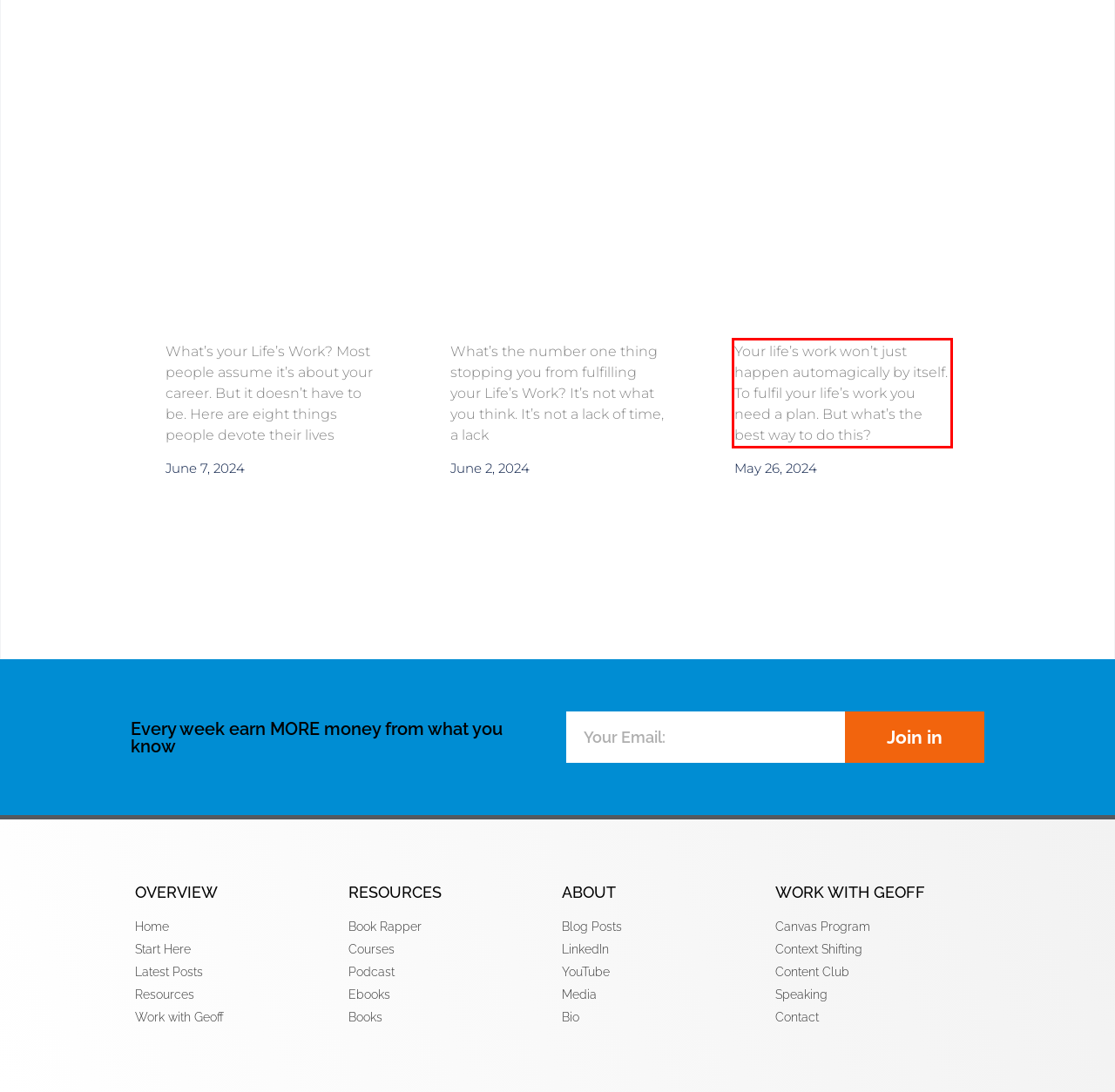You are given a webpage screenshot with a red bounding box around a UI element. Extract and generate the text inside this red bounding box.

Your life’s work won’t just happen automagically by itself. To fulfil your life’s work you need a plan. But what’s the best way to do this?